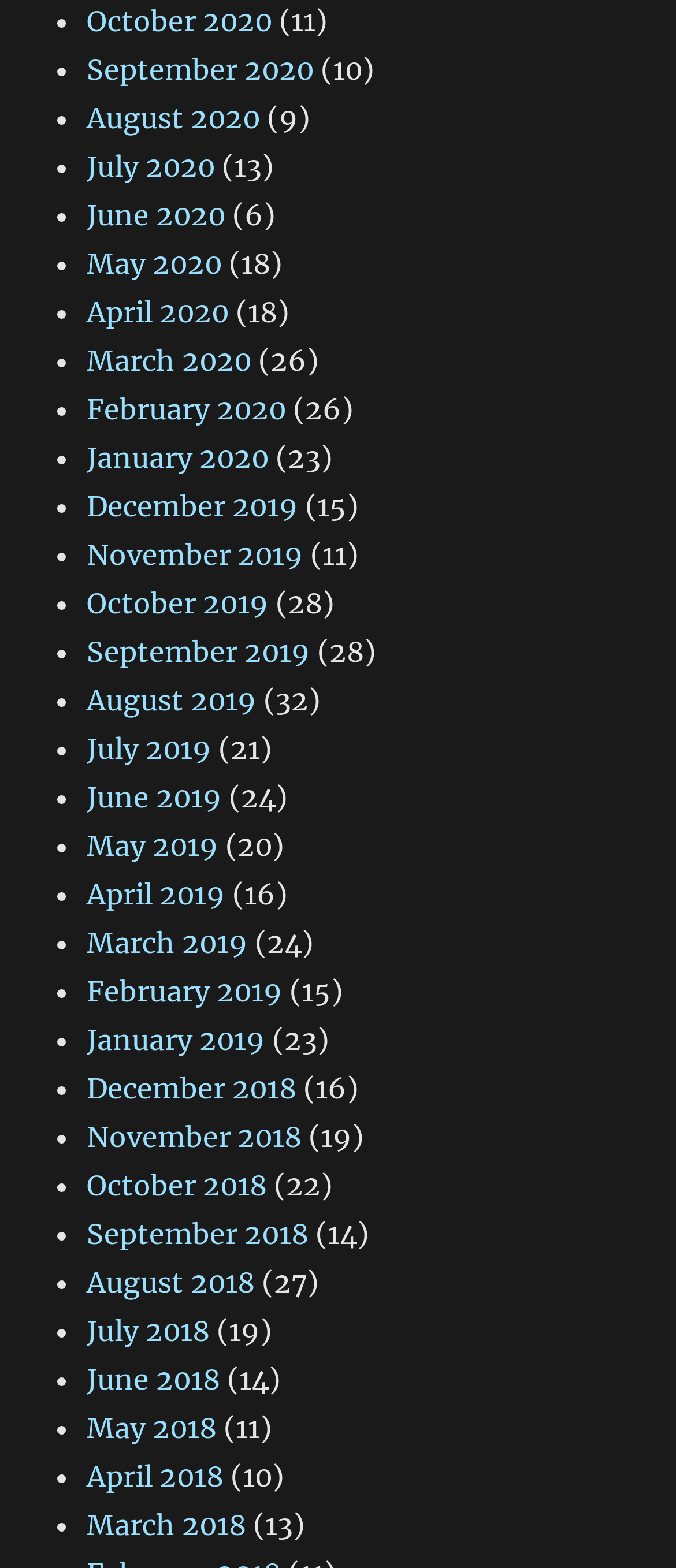Please identify the bounding box coordinates of the element's region that I should click in order to complete the following instruction: "View October 2020". The bounding box coordinates consist of four float numbers between 0 and 1, i.e., [left, top, right, bottom].

[0.128, 0.002, 0.403, 0.024]